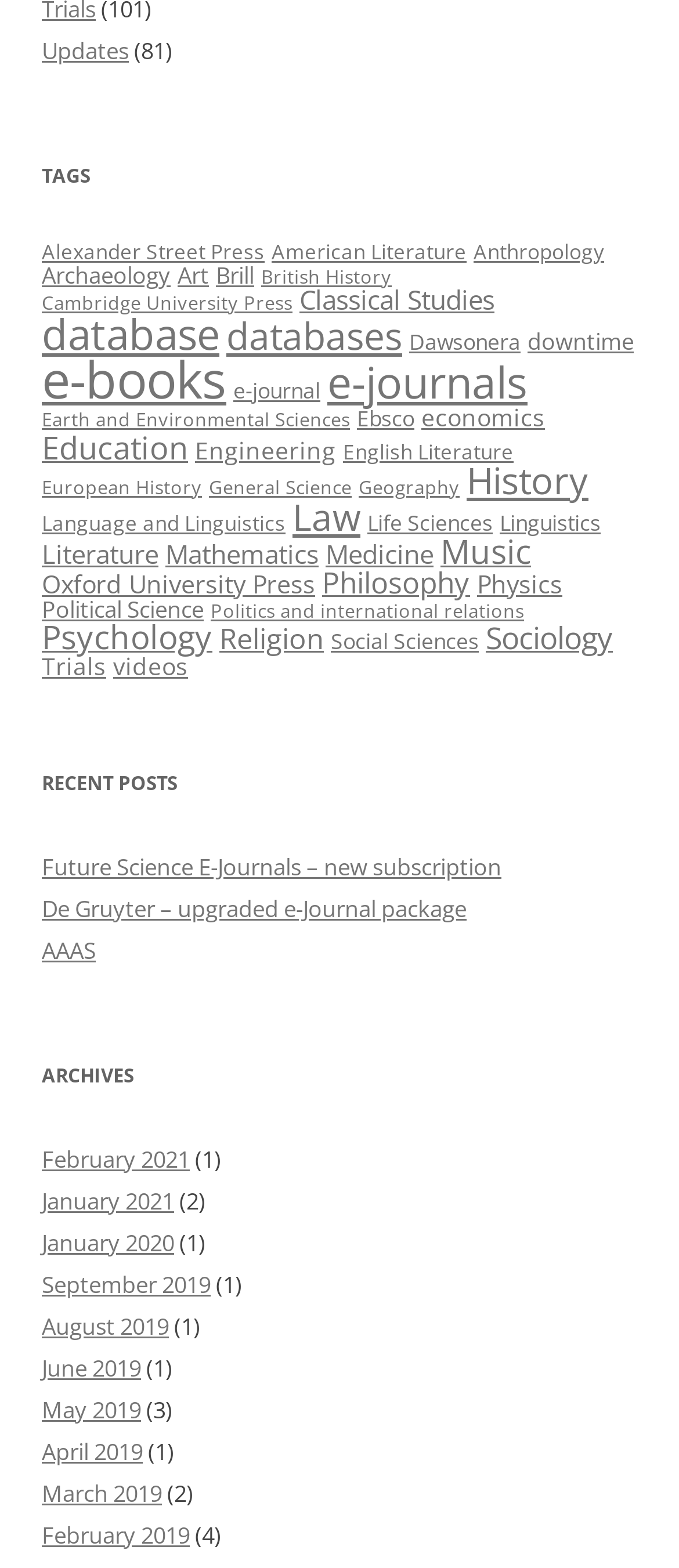Locate the UI element that matches the description Earth and Environmental Sciences in the webpage screenshot. Return the bounding box coordinates in the format (top-left x, top-left y, bottom-right x, bottom-right y), with values ranging from 0 to 1.

[0.062, 0.26, 0.515, 0.276]